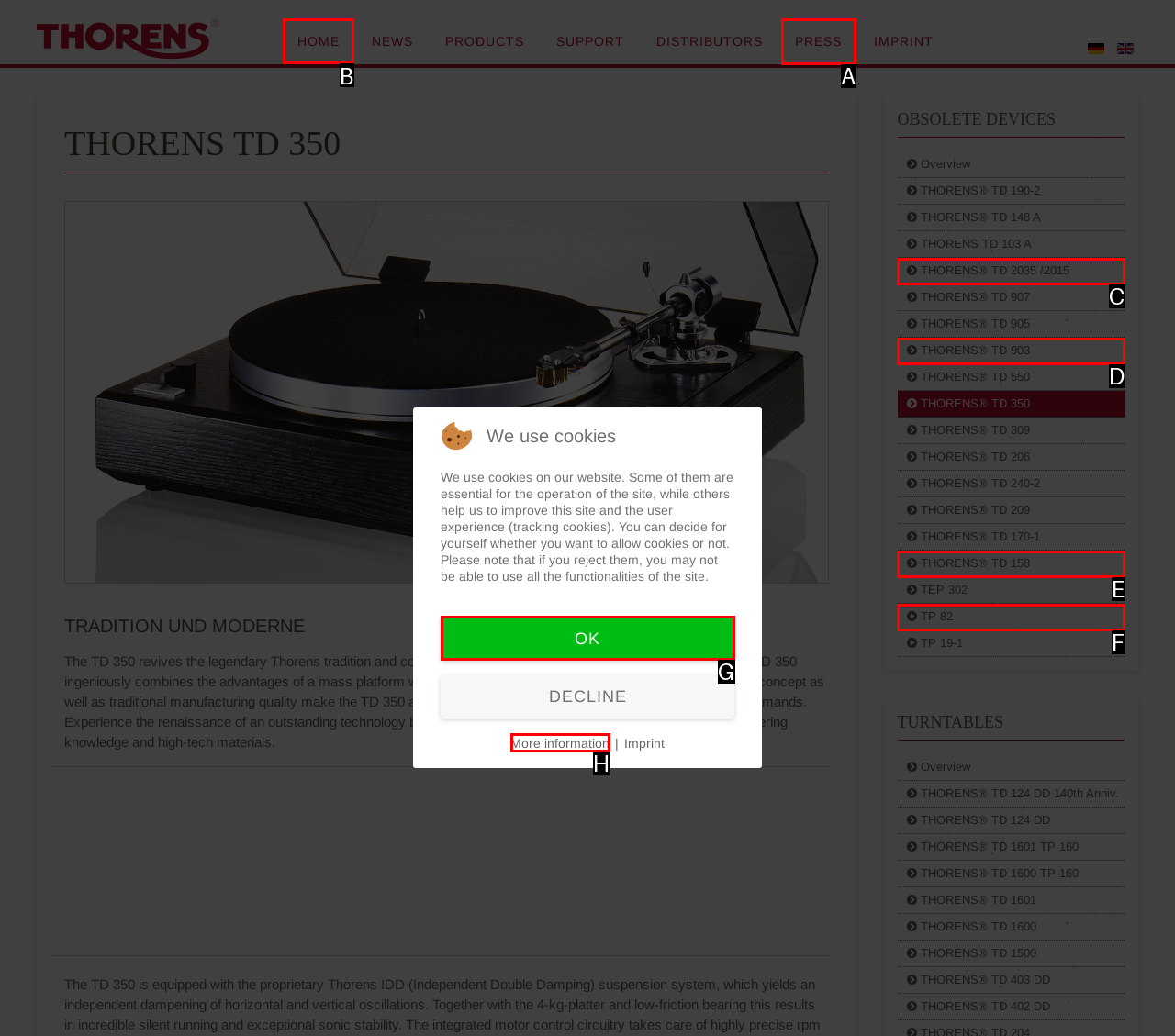Identify the correct choice to execute this task: Go to HOME page
Respond with the letter corresponding to the right option from the available choices.

B